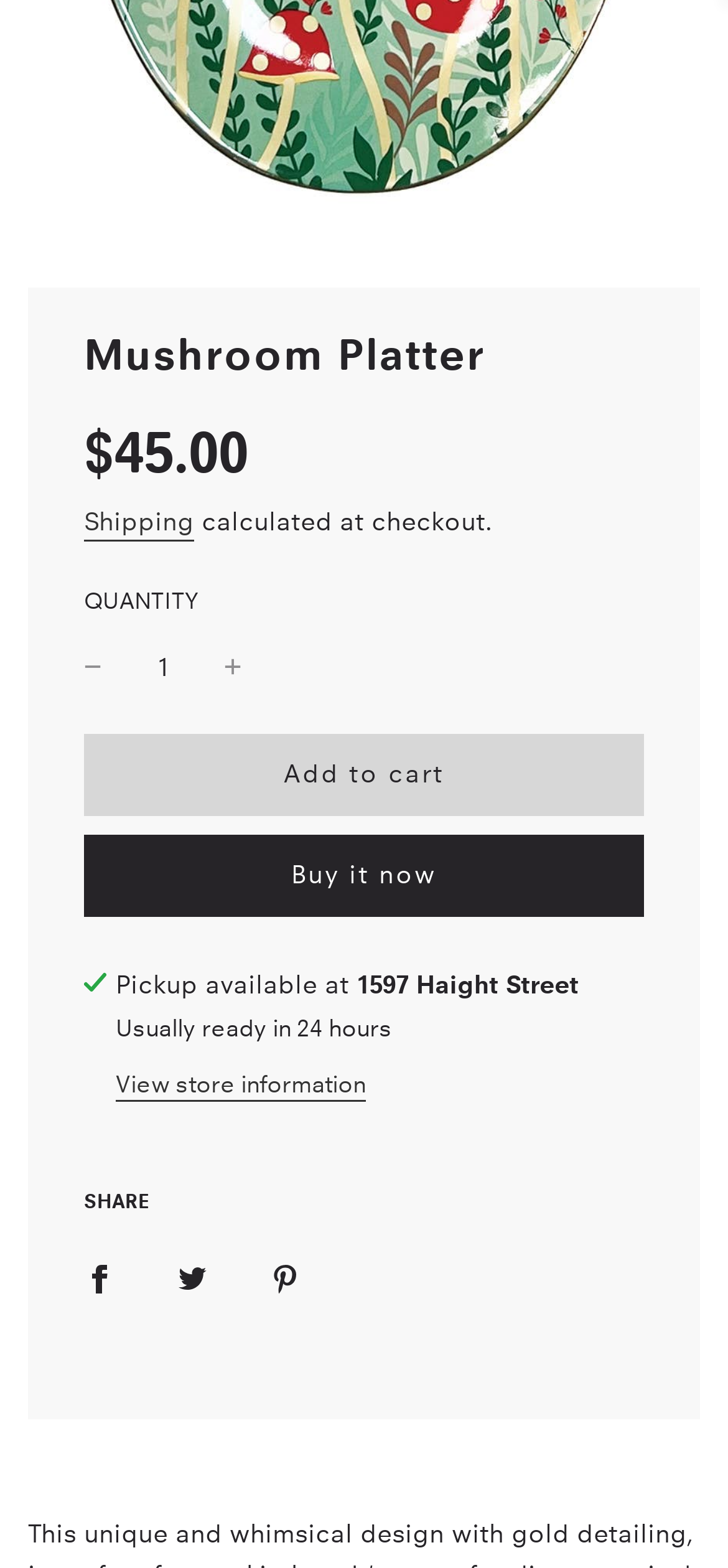Find the bounding box coordinates for the area you need to click to carry out the instruction: "Add to cart". The coordinates should be four float numbers between 0 and 1, indicated as [left, top, right, bottom].

[0.115, 0.468, 0.885, 0.521]